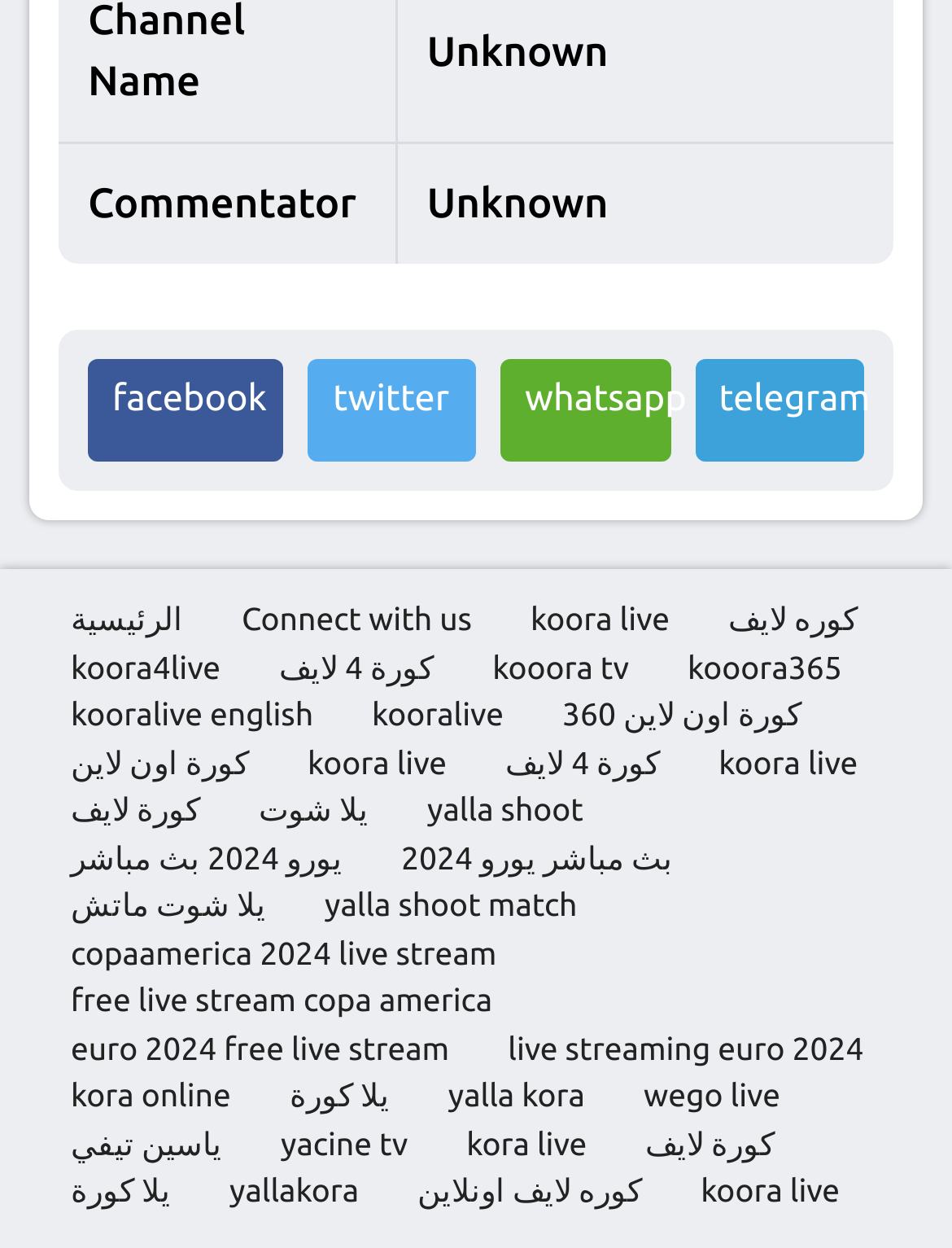What is the language of the webpage?
Give a single word or phrase answer based on the content of the image.

Arabic and English